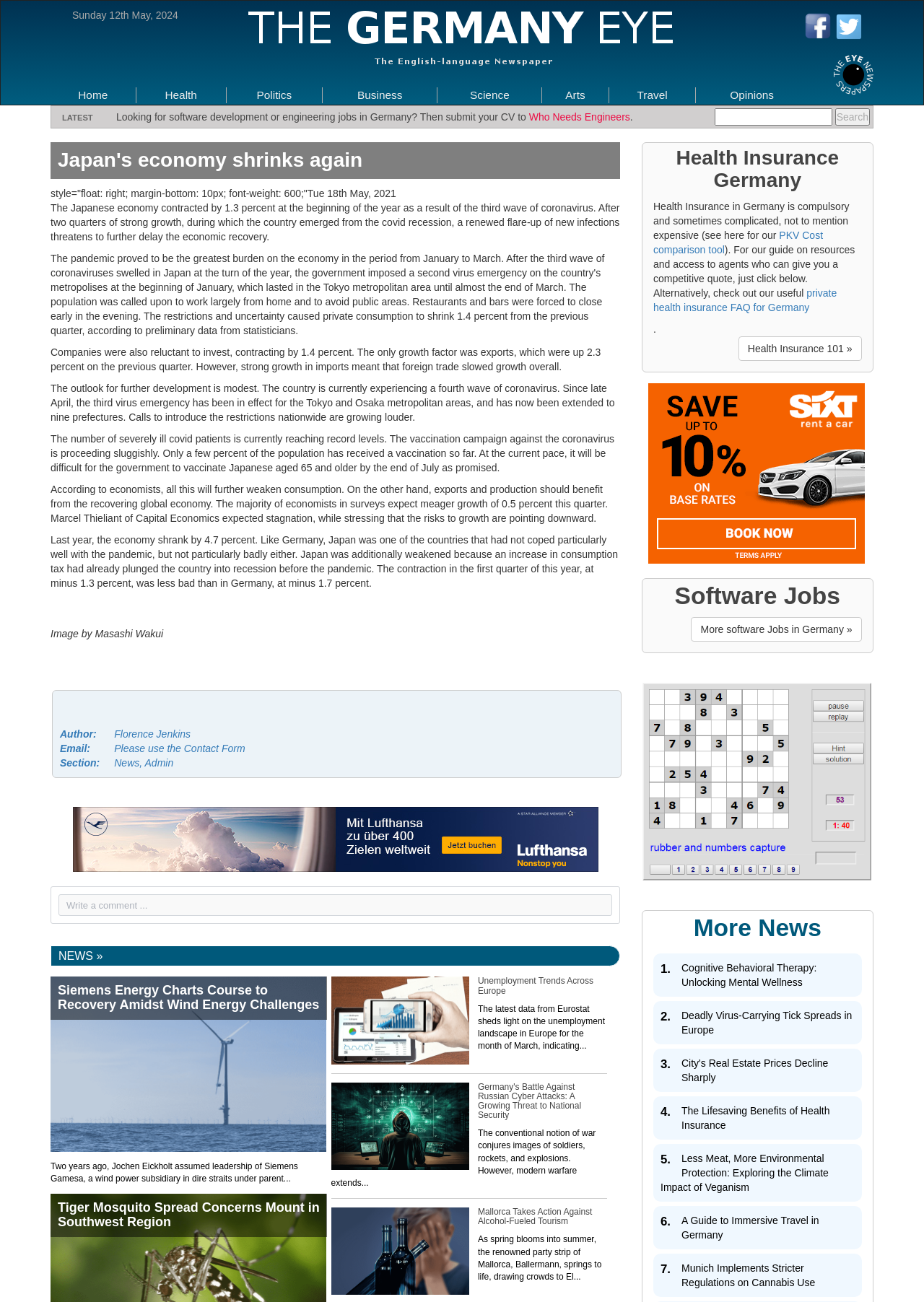What is the name of the author of the latest news article?
Look at the image and respond with a one-word or short-phrase answer.

Florence Jenkins